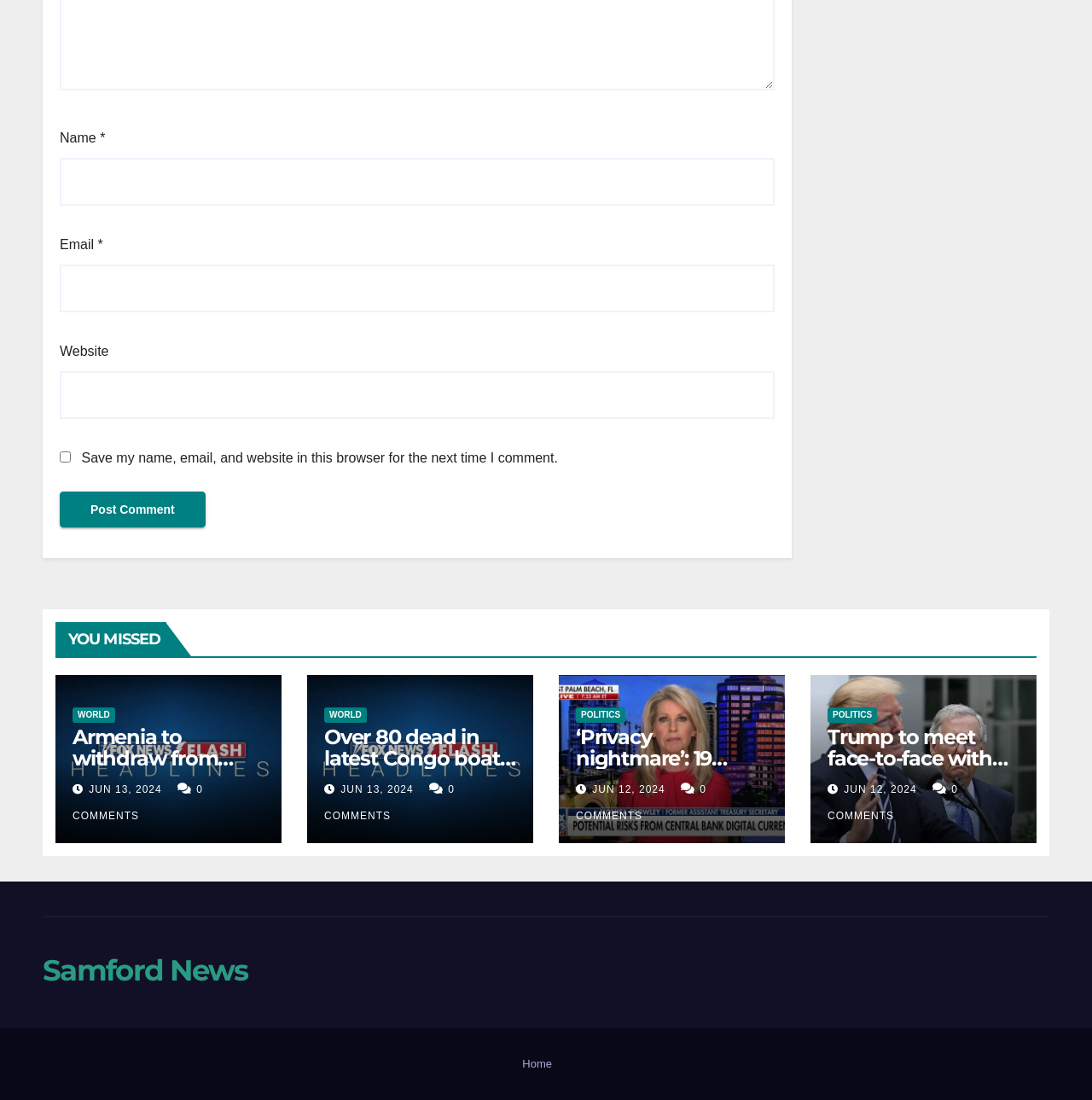Find and provide the bounding box coordinates for the UI element described with: "parent_node: Email * aria-describedby="email-notes" name="email"".

[0.055, 0.241, 0.709, 0.284]